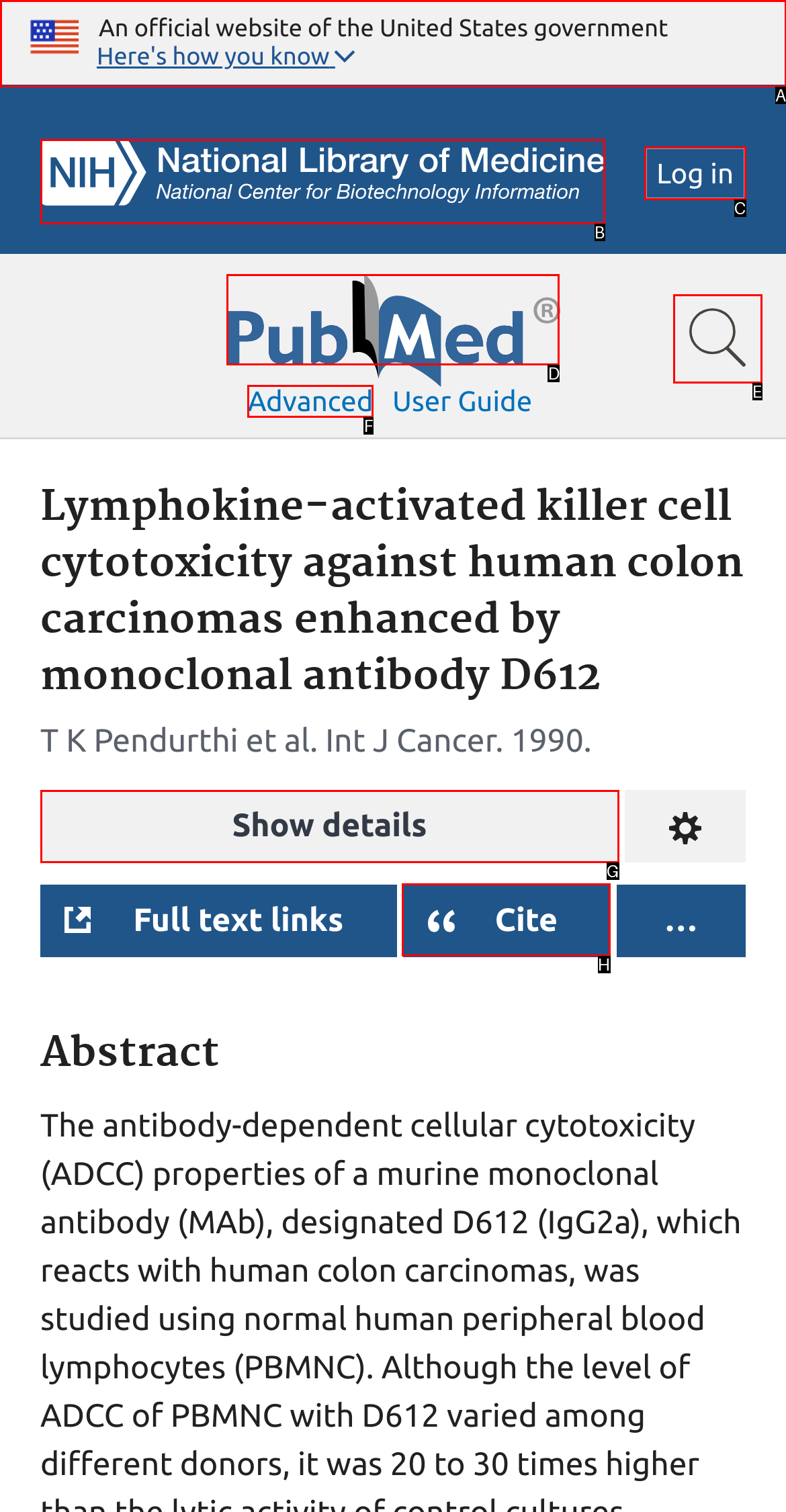Given the instruction: Log in to the system, which HTML element should you click on?
Answer with the letter that corresponds to the correct option from the choices available.

C